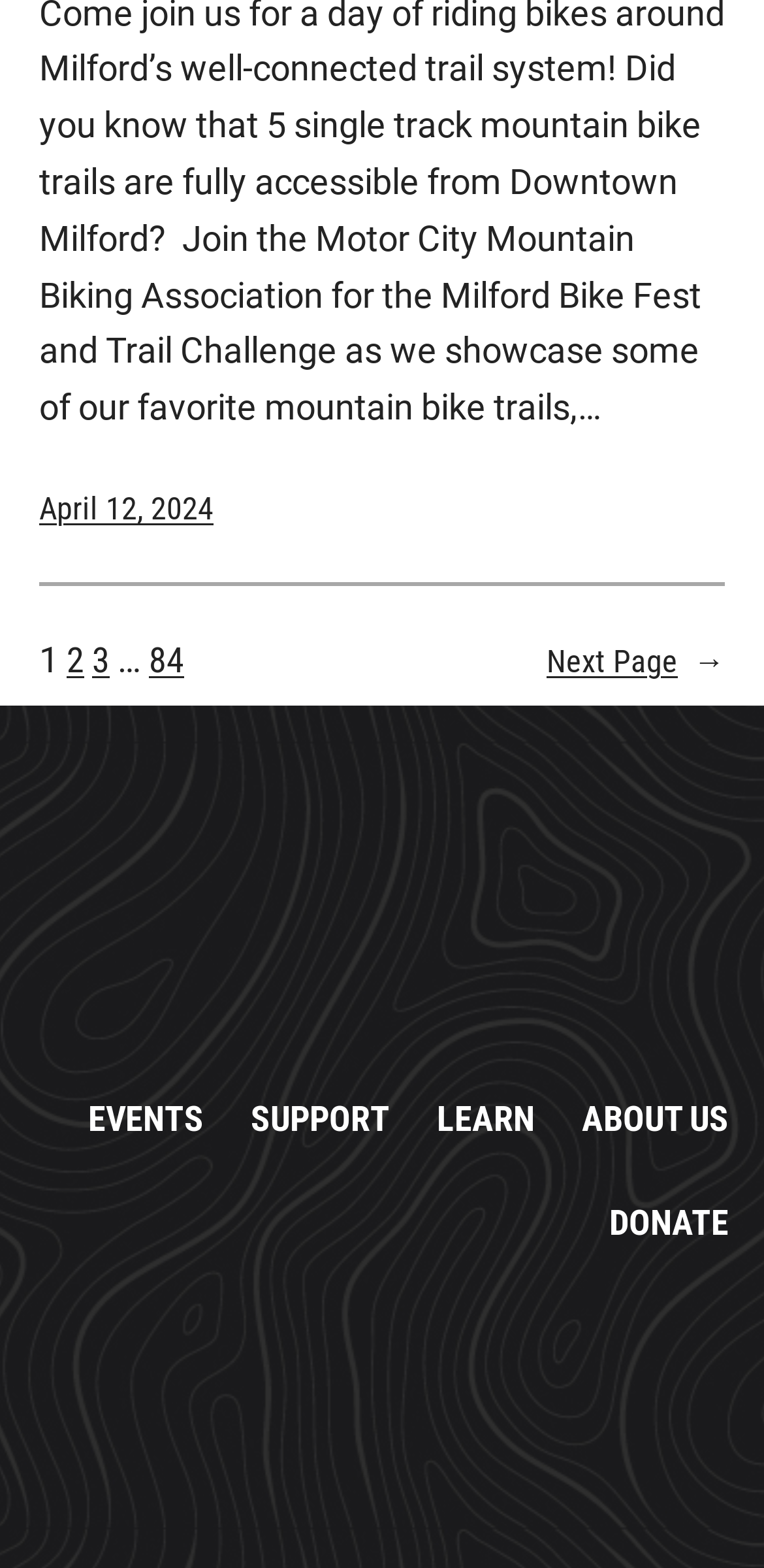Provide the bounding box coordinates for the area that should be clicked to complete the instruction: "Visit the Motor City Mountain Biking Association website".

[0.0, 0.482, 0.308, 0.657]